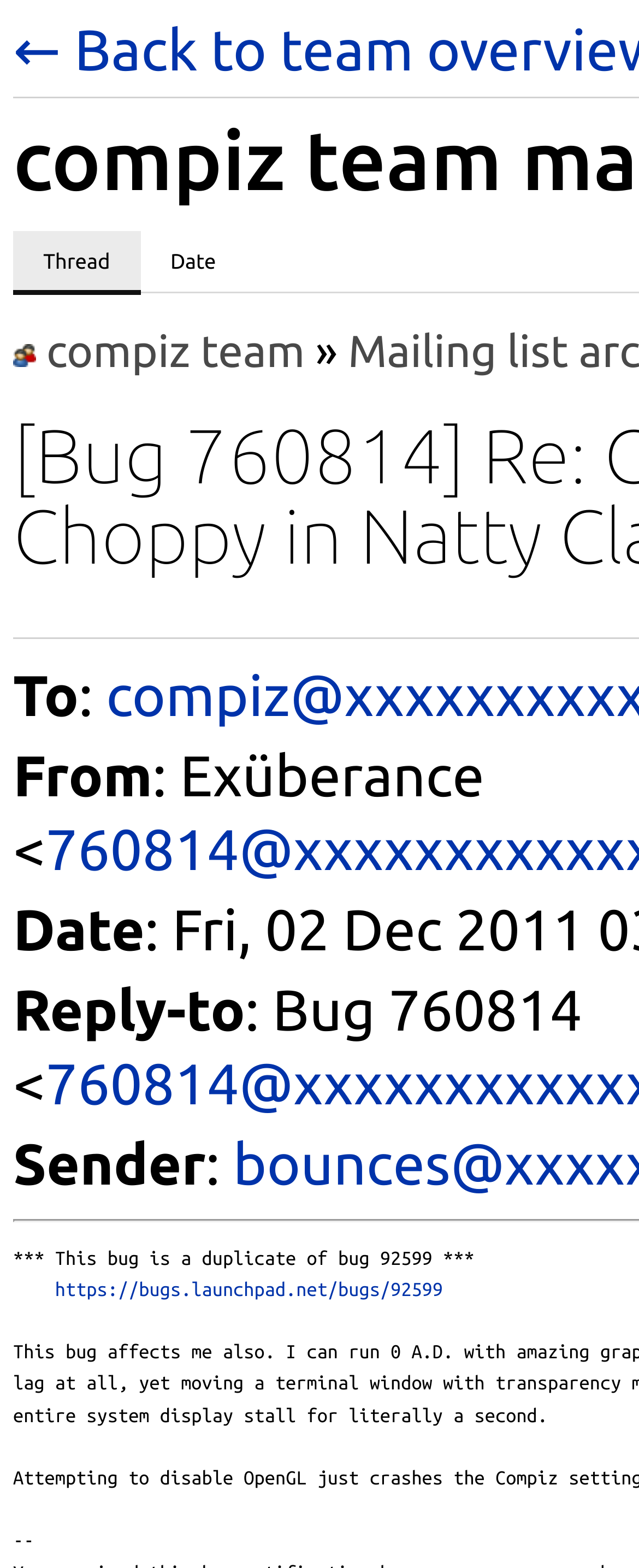Give an extensive and precise description of the webpage.

This webpage appears to be a mailing list archive page, specifically for the Compiz team in Launchpad. At the top, there are two list items, "View messages by thread" and "View messages by date", with corresponding links "Thread" and "Date" respectively. 

Below these list items, there is a link "compiz team" with a table cell containing a non-breaking space character. 

The main content of the page is a message thread, which includes various details such as "To", "From", "Date", "Reply-to", and "Sender" information. The "From" field displays the sender's name and email address, while the "Reply-to" field shows the bug ID and email address. 

Further down, there is a notice stating that this bug is a duplicate of bug 92599, with a link to the original bug page.